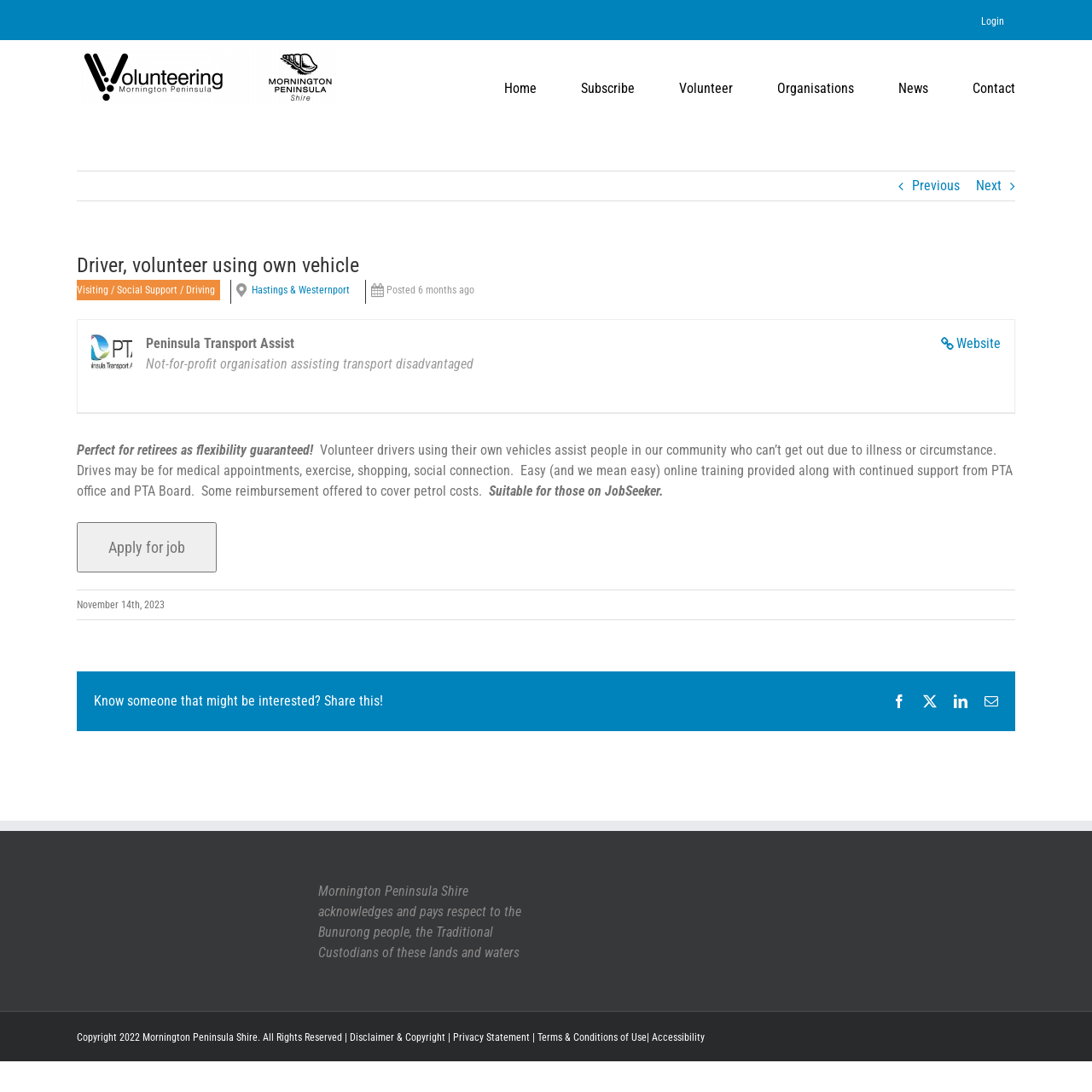Bounding box coordinates are specified in the format (top-left x, top-left y, bottom-right x, bottom-right y). All values are floating point numbers bounded between 0 and 1. Please provide the bounding box coordinate of the region this sentence describes: Hastings & Westernport

[0.23, 0.26, 0.32, 0.271]